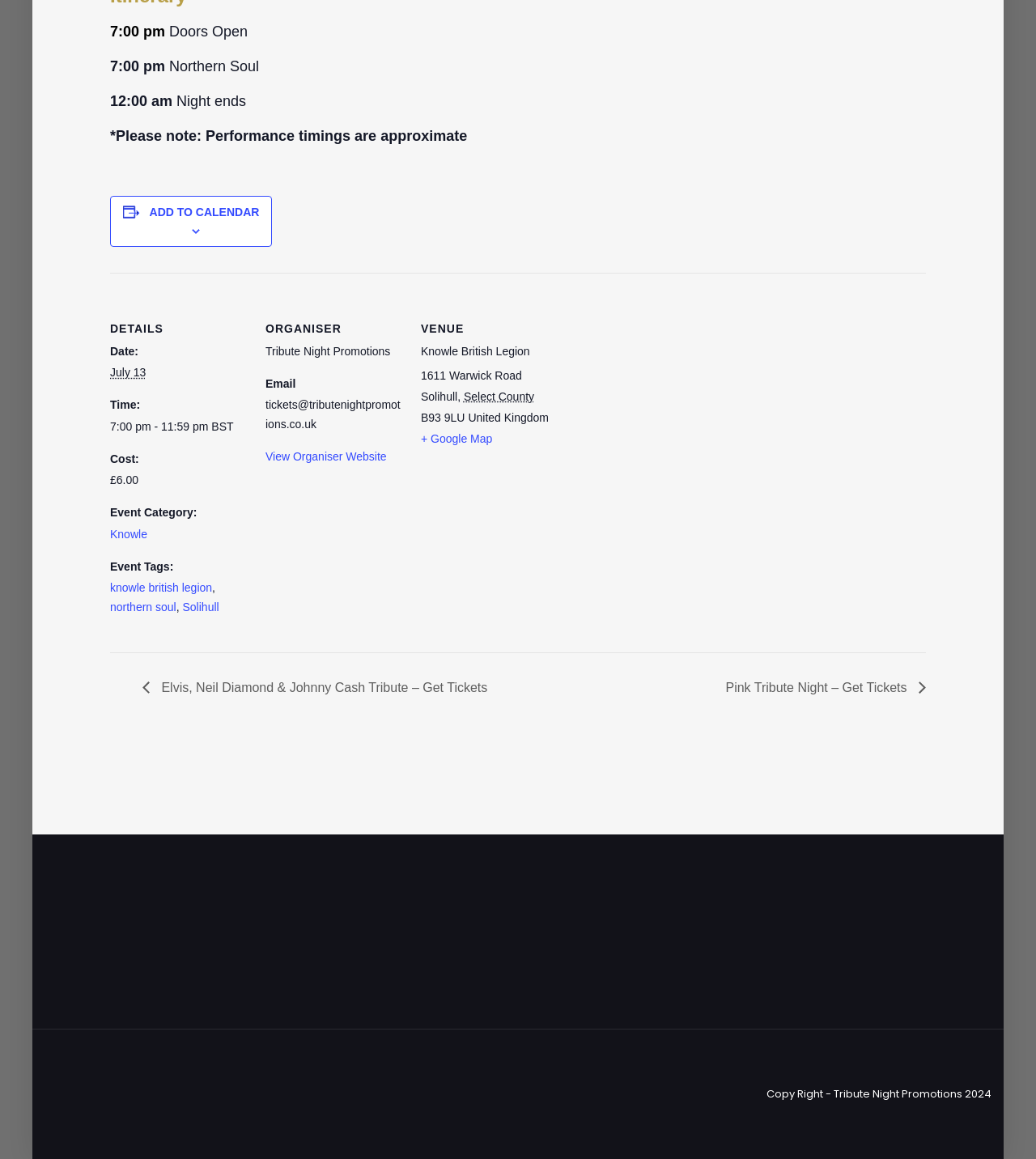Could you highlight the region that needs to be clicked to execute the instruction: "Add to calendar"?

[0.144, 0.177, 0.25, 0.189]